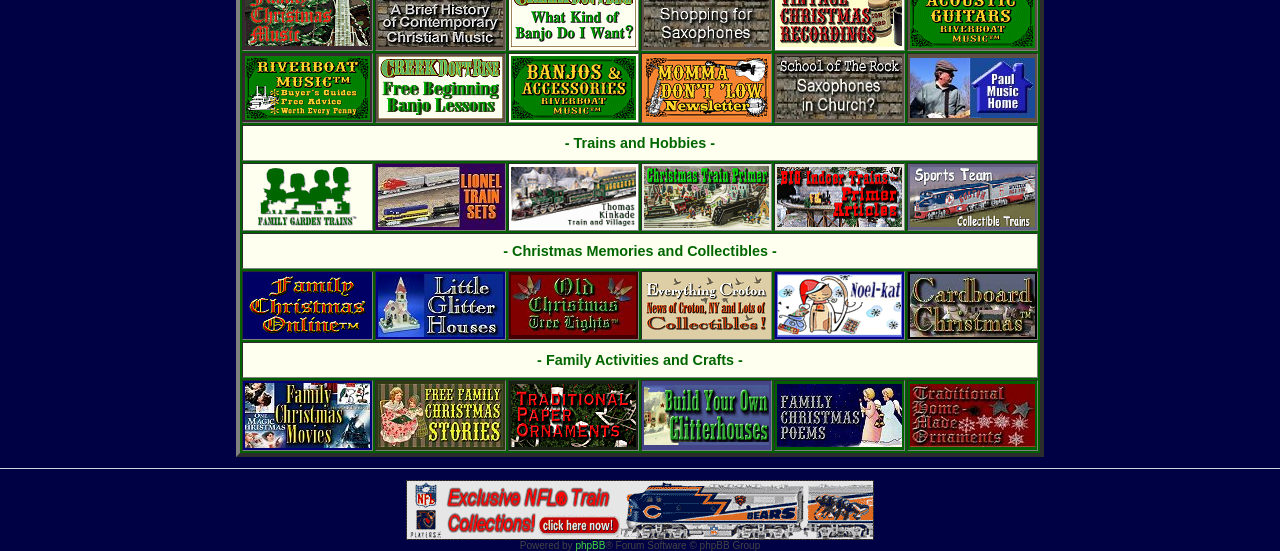Please identify the bounding box coordinates of the region to click in order to complete the task: "Click to see Thomas Kinkaded-inspired Holiday Trains and Villages". The coordinates must be four float numbers between 0 and 1, specified as [left, top, right, bottom].

[0.399, 0.395, 0.497, 0.415]